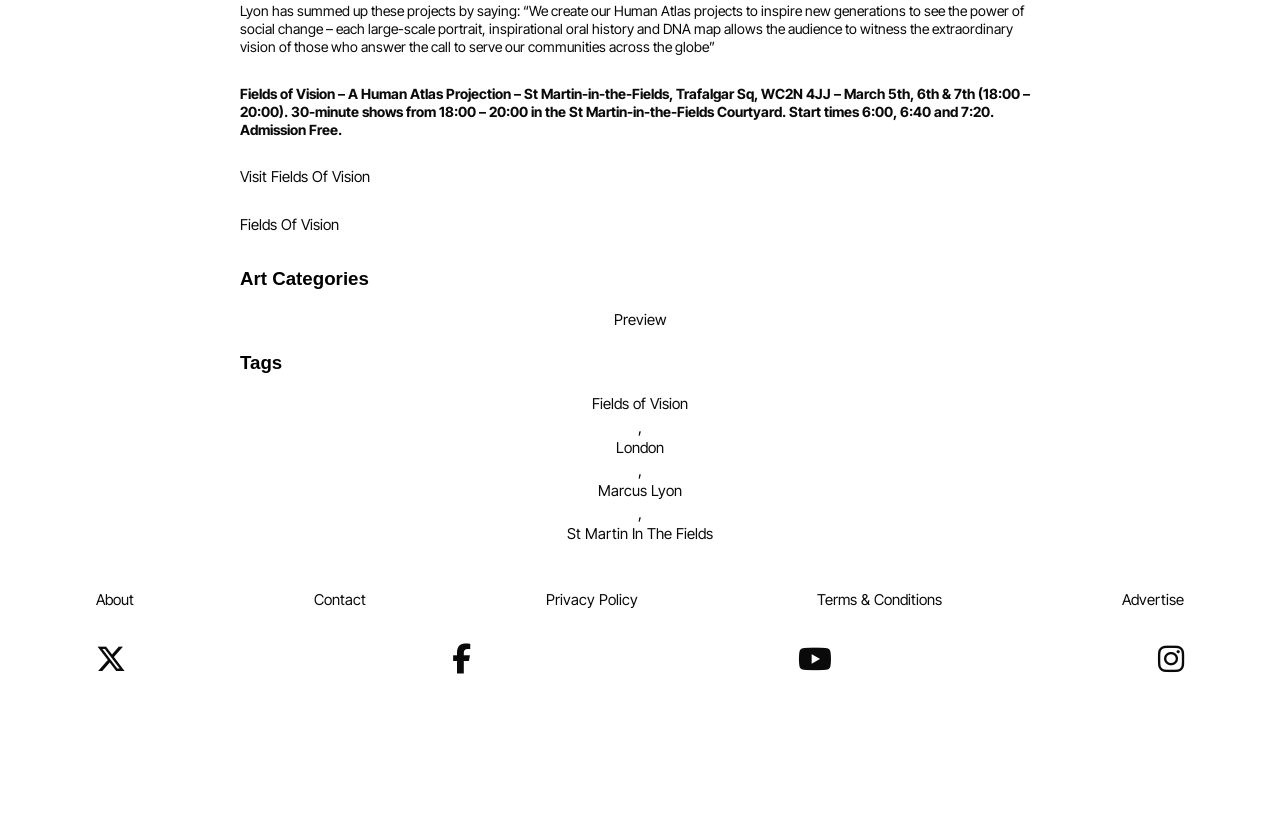Please specify the bounding box coordinates of the area that should be clicked to accomplish the following instruction: "View tags related to Fields of Vision". The coordinates should consist of four float numbers between 0 and 1, i.e., [left, top, right, bottom].

[0.462, 0.471, 0.538, 0.498]